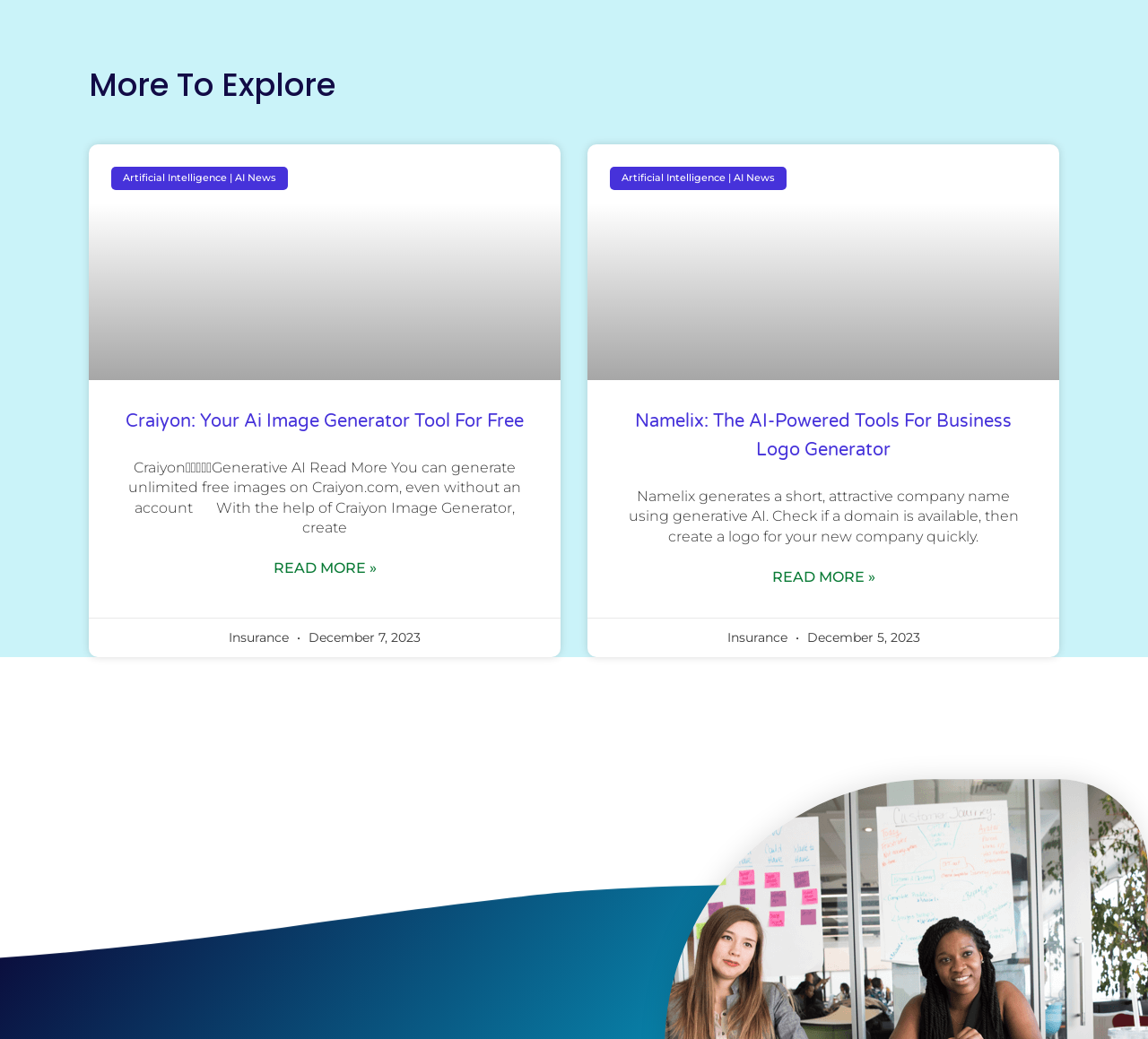What is the name of the AI image generator tool?
Examine the screenshot and reply with a single word or phrase.

Craiyon